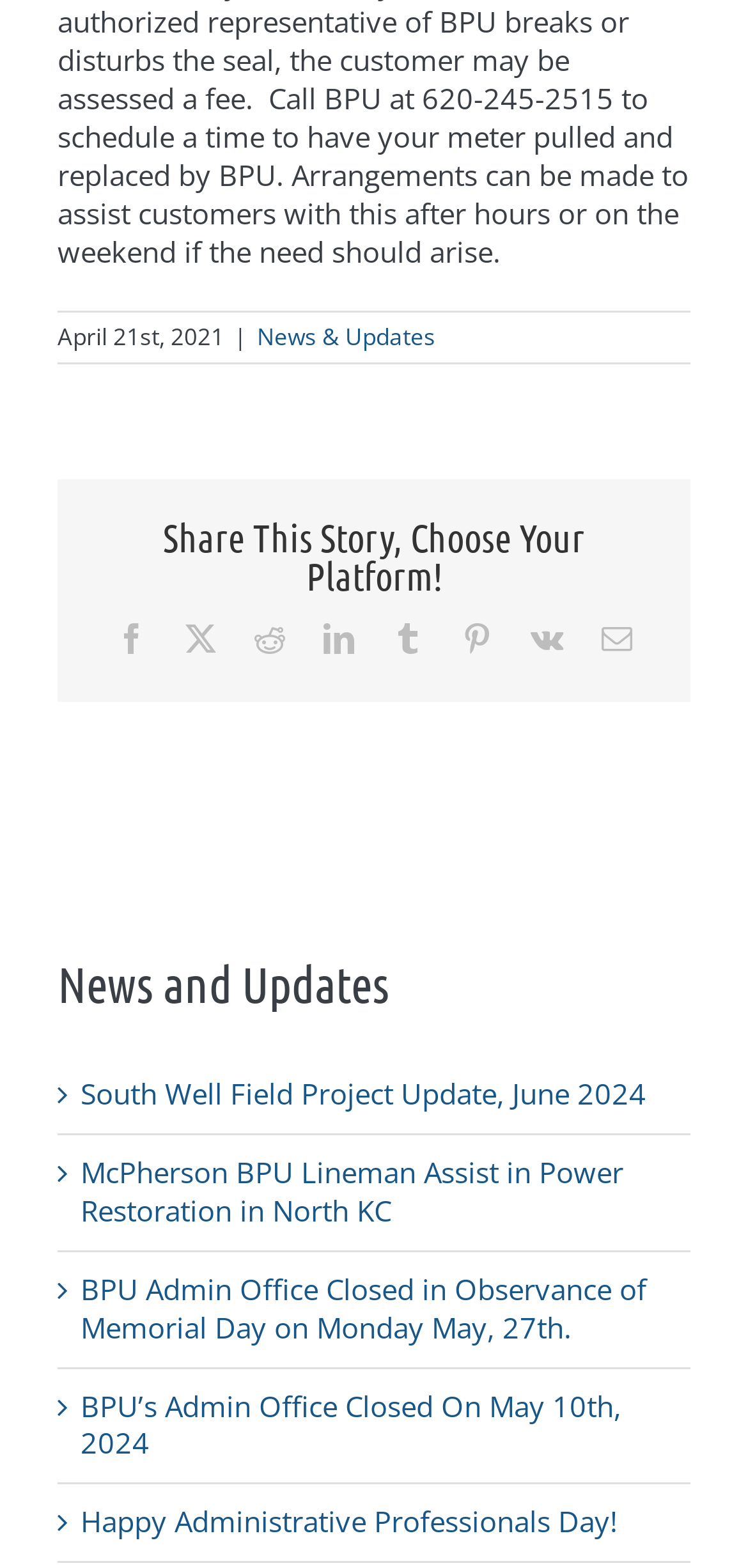Respond to the following question with a brief word or phrase:
What is the theme of the webpage?

News and Updates